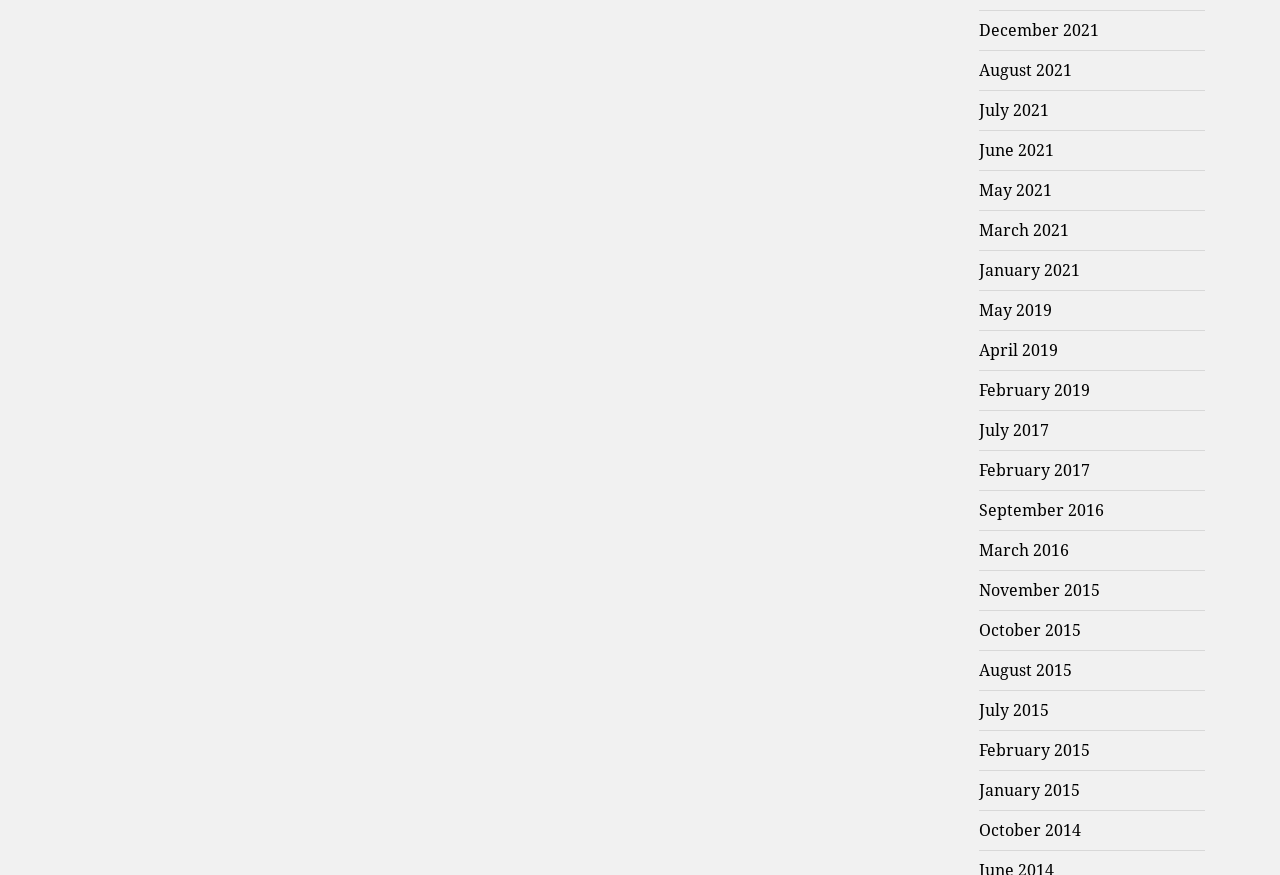What is the earliest month listed?
Provide a comprehensive and detailed answer to the question.

I determined the earliest month listed by examining the links provided on the webpage. The links are organized in a vertical list, and the bottommost link is 'October 2014', which suggests it is the earliest month listed.